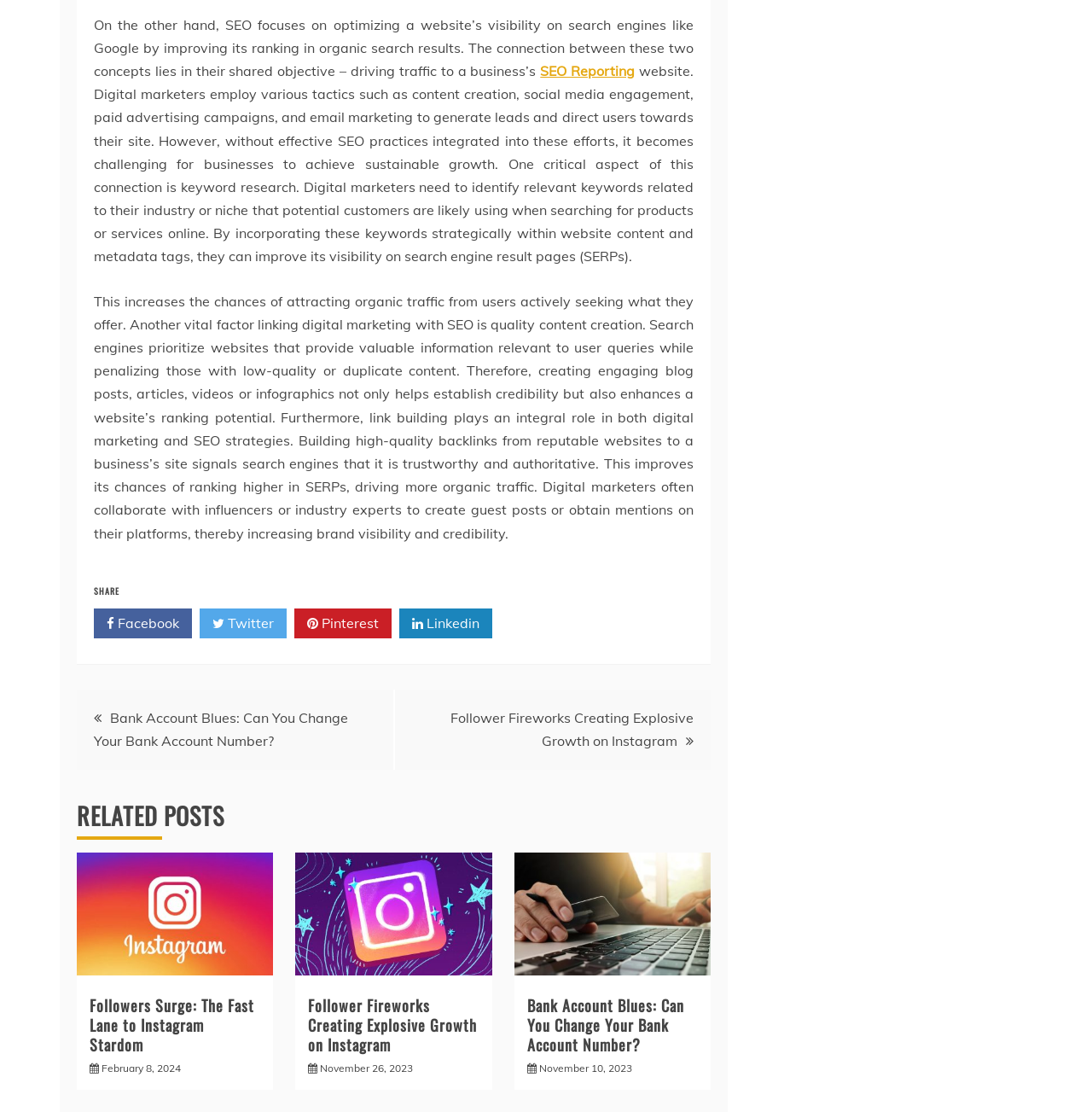How many social media platforms are available for sharing?
Give a detailed and exhaustive answer to the question.

The webpage provides four social media platforms for sharing the article: Facebook, Twitter, Pinterest, and LinkedIn, each represented by an icon and a link.